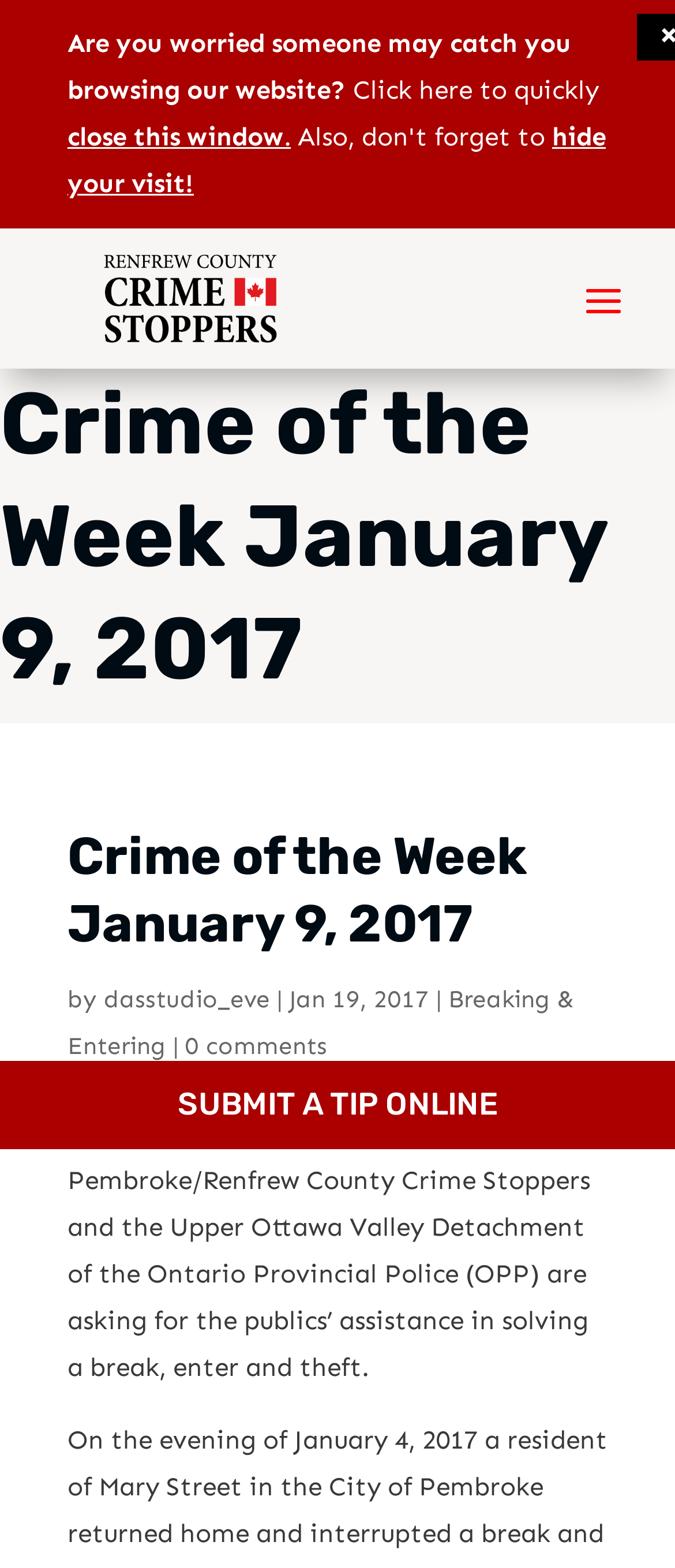Please reply with a single word or brief phrase to the question: 
What is the type of crime?

Breaking & Entering